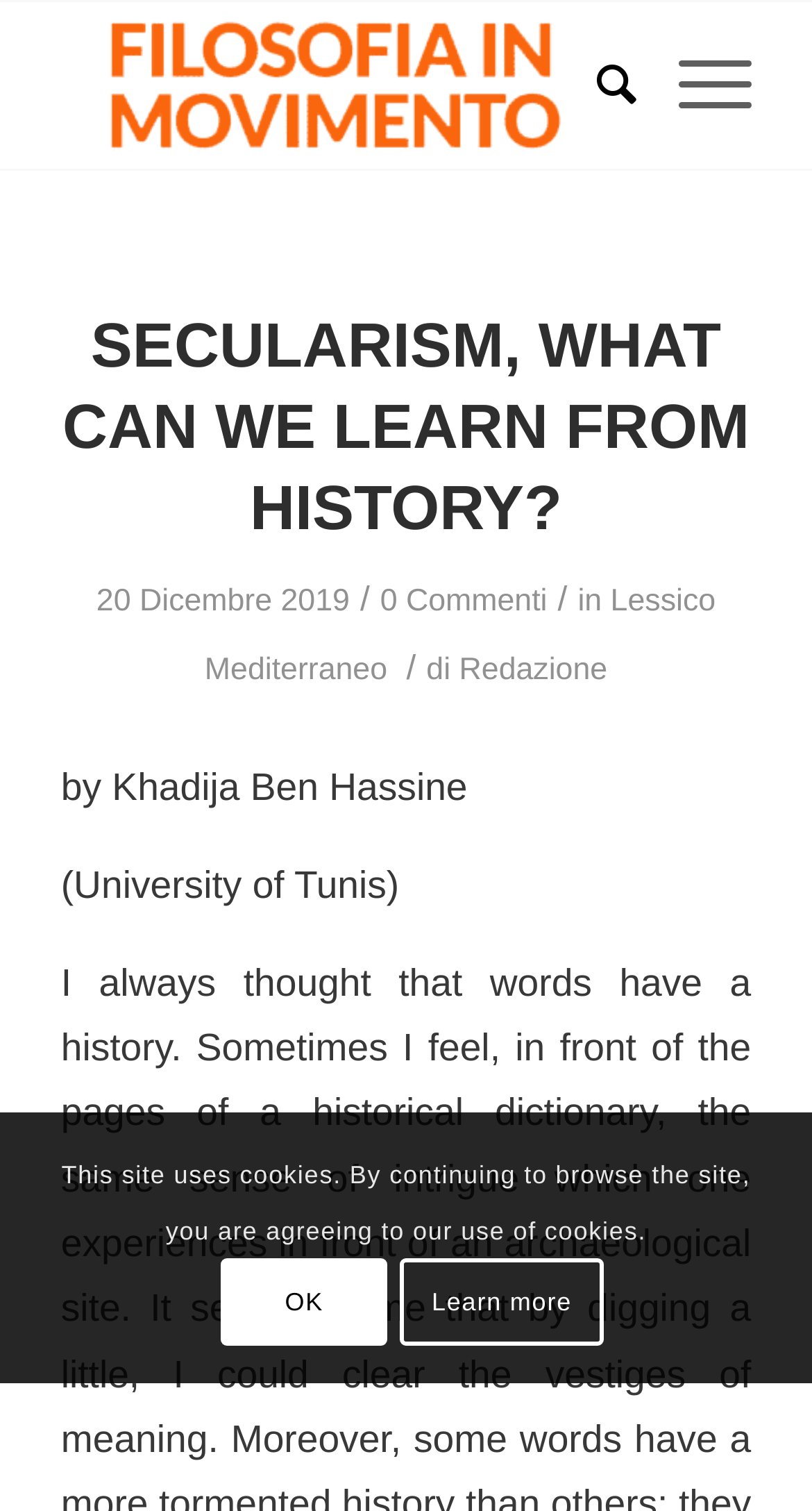Reply to the question below using a single word or brief phrase:
What is the category of the article?

Lessico Mediterraneo